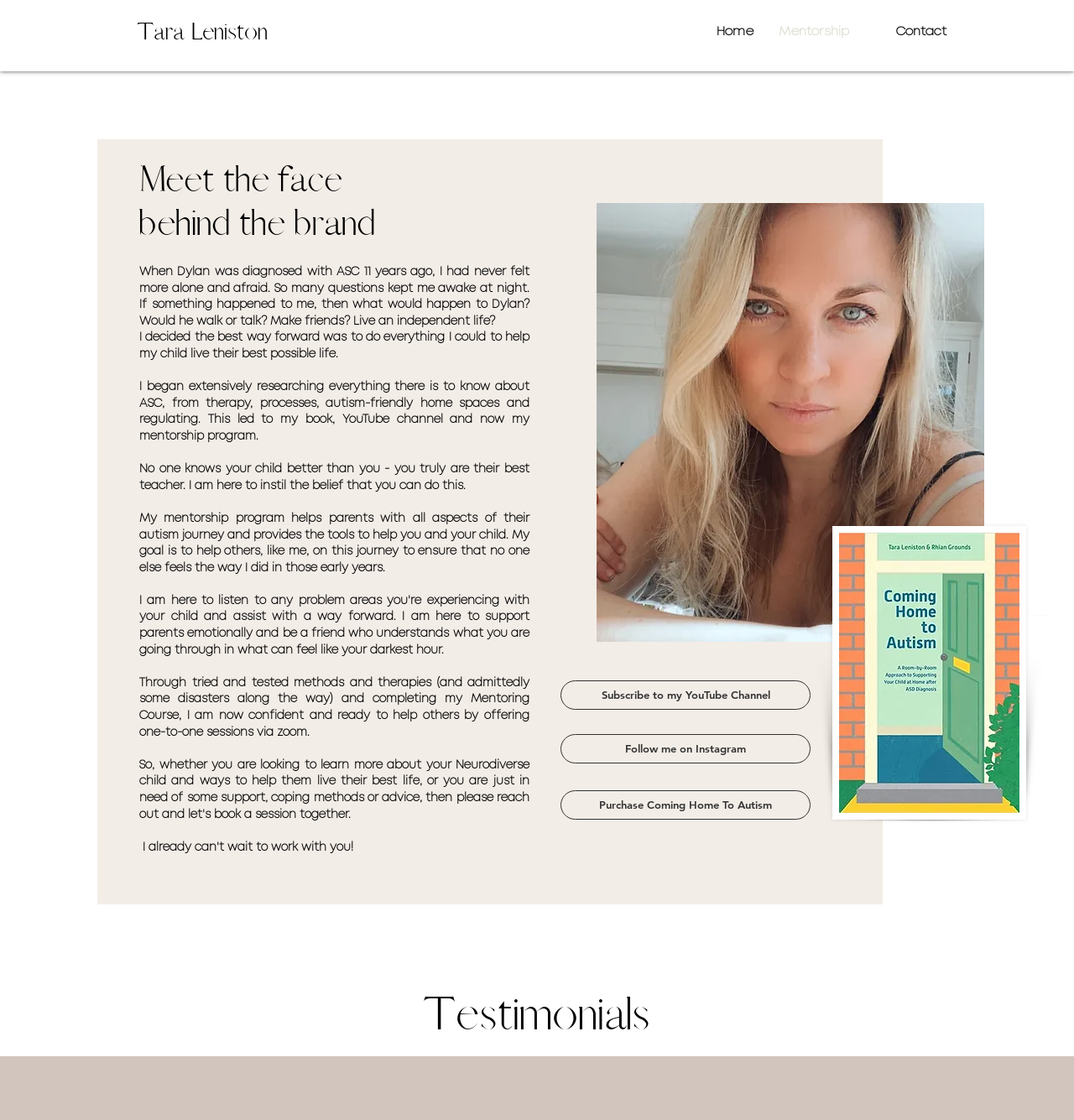What is the purpose of the author's research on ASC?
Please provide a comprehensive answer based on the contents of the image.

The author, Tara Leniston, extensively researched everything about ASC to help her child live their best possible life, which led to her creating a book, YouTube channel, and mentorship program.